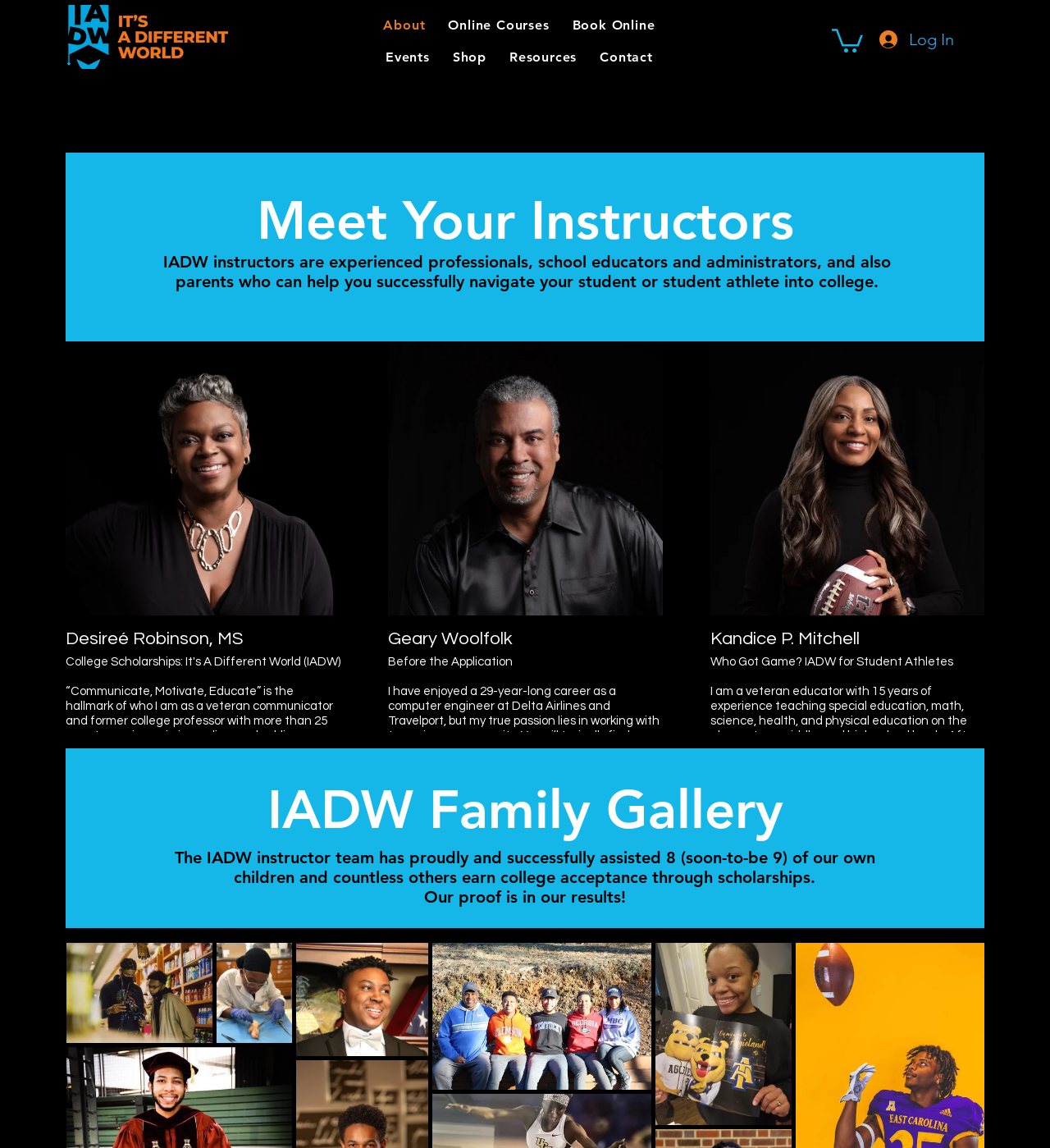Respond concisely with one word or phrase to the following query:
What is the name of the organization where Geary Woolfolk conducts college prep sessions?

Church